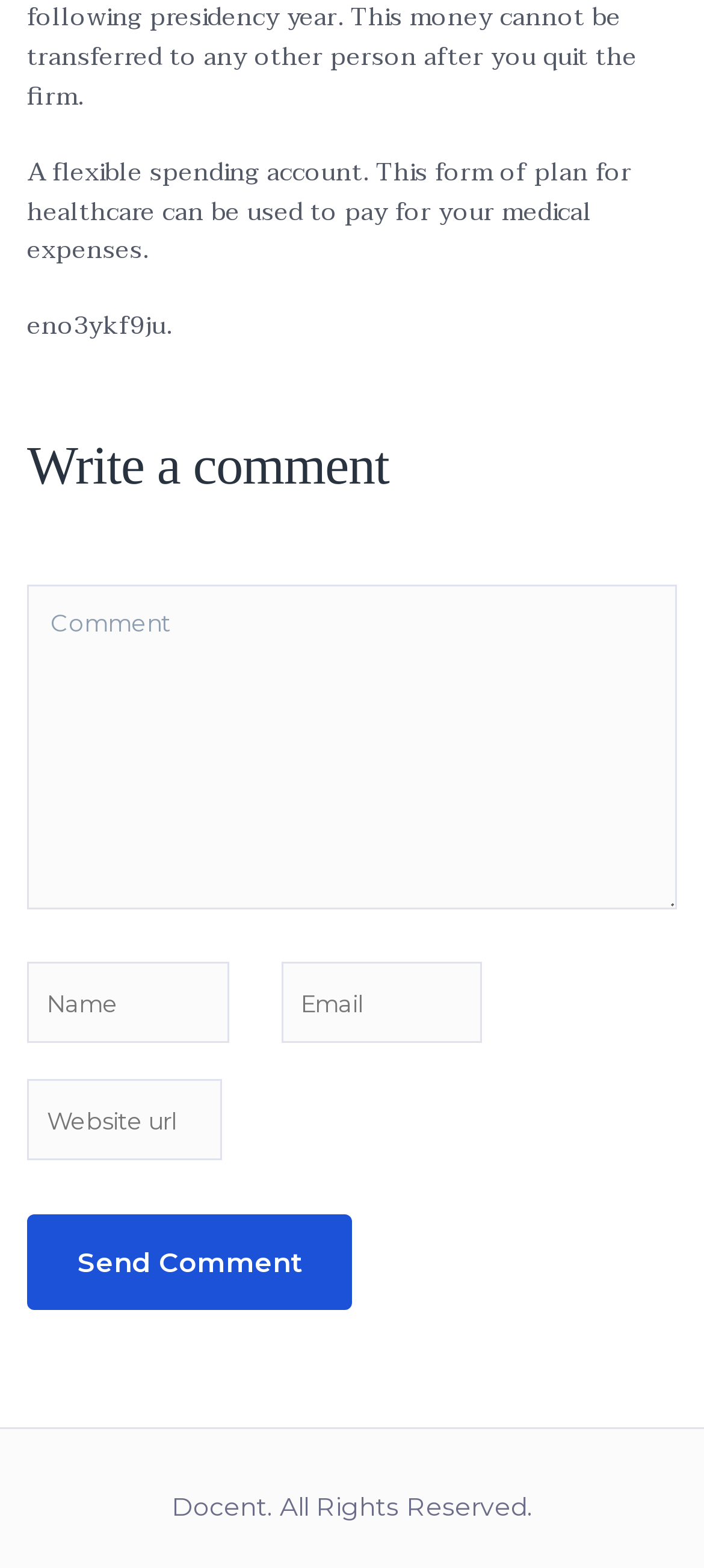How many textboxes are there for providing personal information?
Answer with a single word or phrase, using the screenshot for reference.

3